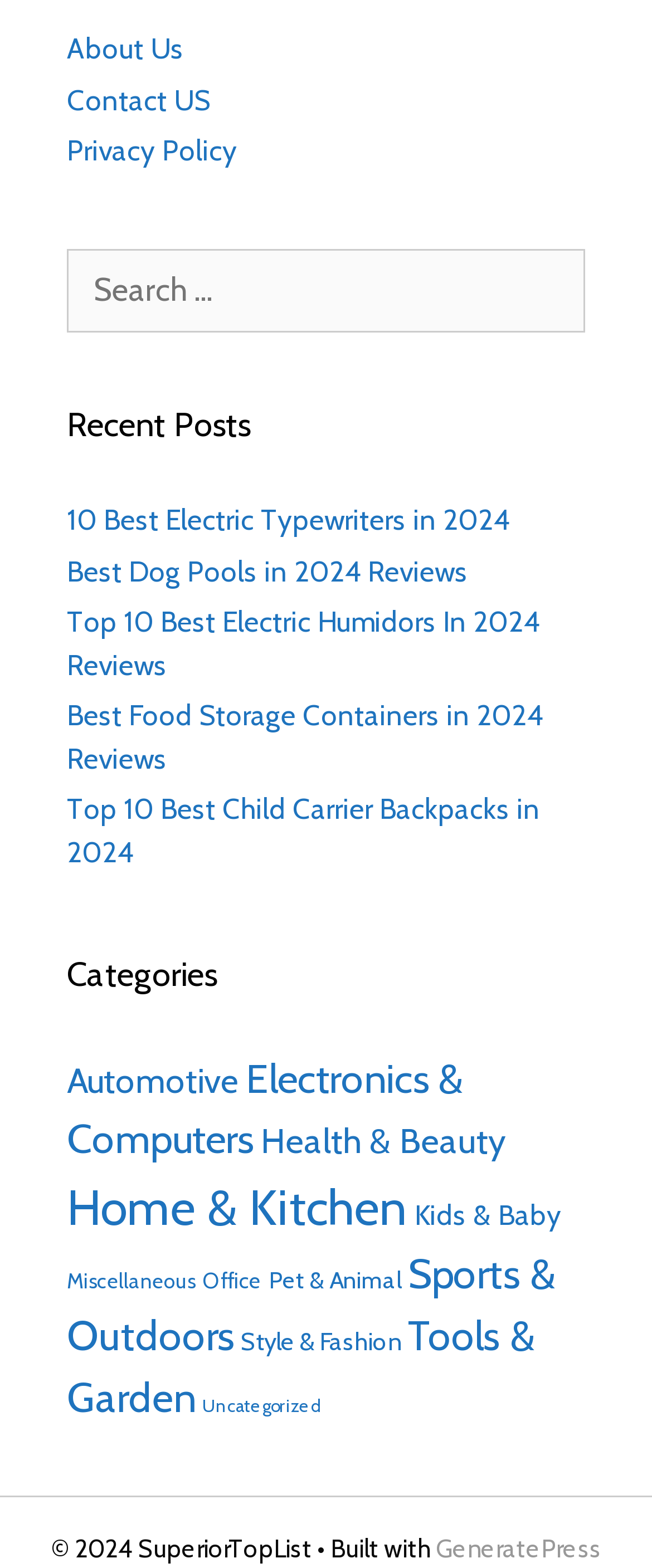Answer in one word or a short phrase: 
What is the copyright year of the website?

2024